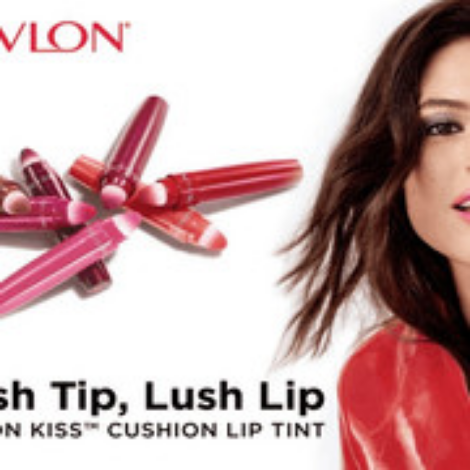Please reply to the following question with a single word or a short phrase:
What is the focus of the brand?

Modern cosmetics and self-expression